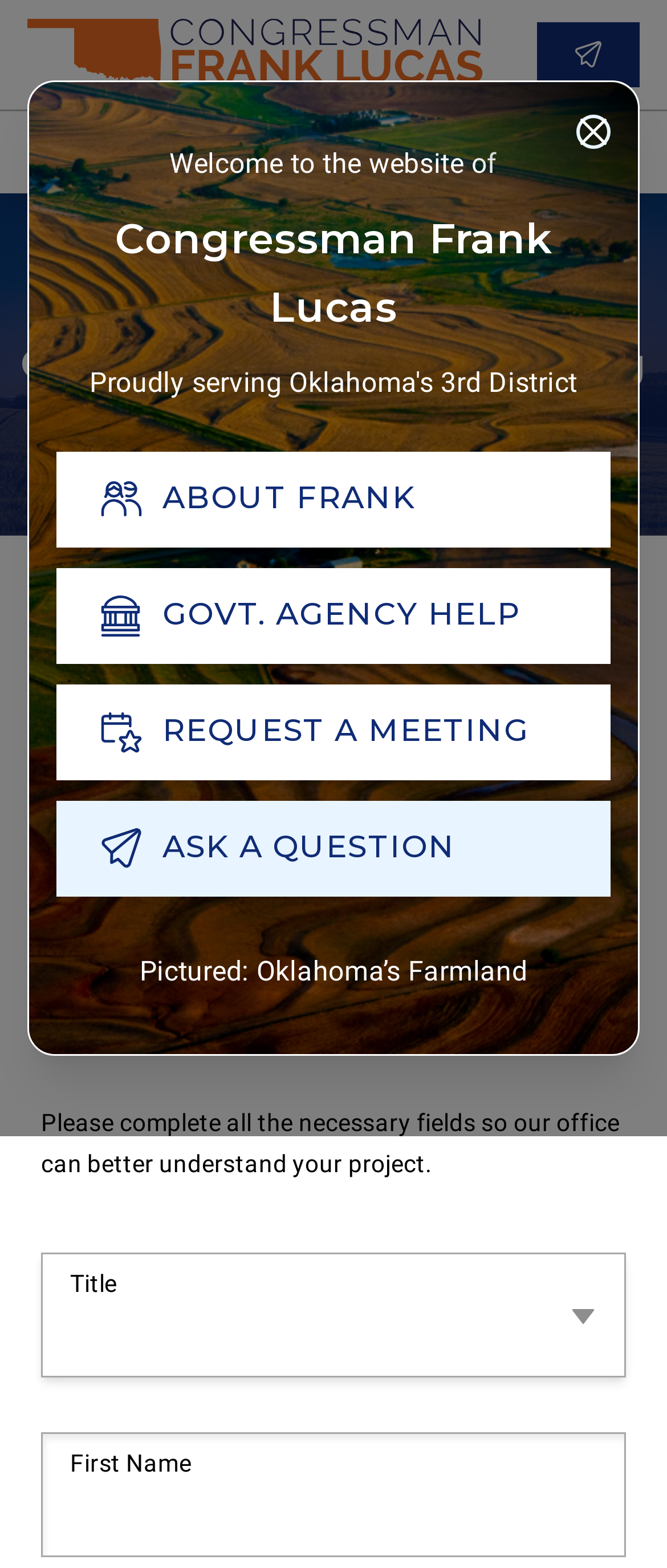Give a complete and precise description of the webpage's appearance.

The webpage is about the Community Funding Program of Congressman Frank Lucas. At the top, there is a modal dialog with a close button on the top right corner. Below the dialog, there are two headings that introduce the website of Congressman Frank Lucas. 

On the left side, there are four buttons: "ABOUT FRANK", "GOVT. AGENCY HELP", "REQUEST A MEETING", and "ASK A QUESTION". Each button has a generic label with the same text as the button. 

On the right side, there is a static text "Proudly serving 3rd District" and an image with a caption "Pictured: Oklahoma’s Farmland". 

At the top left corner, there are three links: "Home", "Contact Me", and a search button. The "Contact Me" link has a button with the same text below it. 

Below the links, there is a horizontal separator line. Then, there are four buttons: "Search", "ABOUT", "SERVICES", and "ISSUES". 

The main content of the webpage is divided into two sections. The first section has a heading "Community Project Funding" and a static text that provides guidance from the House Committee on Appropriations for programmatic, language, and community project funding requests. There is also a link to the guidance webpage. 

The second section has a static text that instructs users to complete all necessary fields so the office can better understand their project. Below the text, there are two buttons: "Title" and "First Name". Each button has a textbox that requires input. The "Title" button also has a toggle dropdown button.